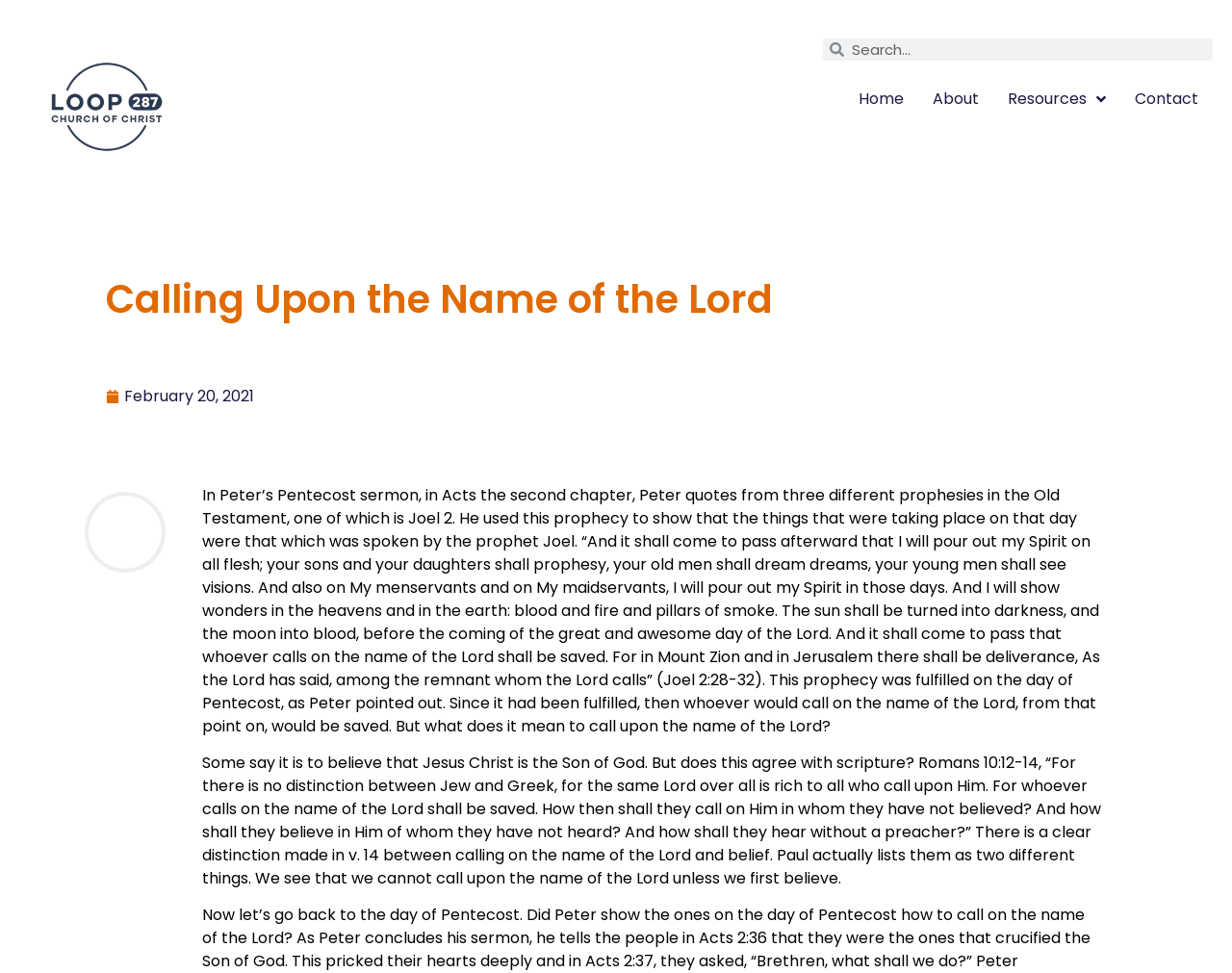Provide a short, one-word or phrase answer to the question below:
What is the condition for being saved according to Joel 2:28-32?

Calling on the name of the Lord